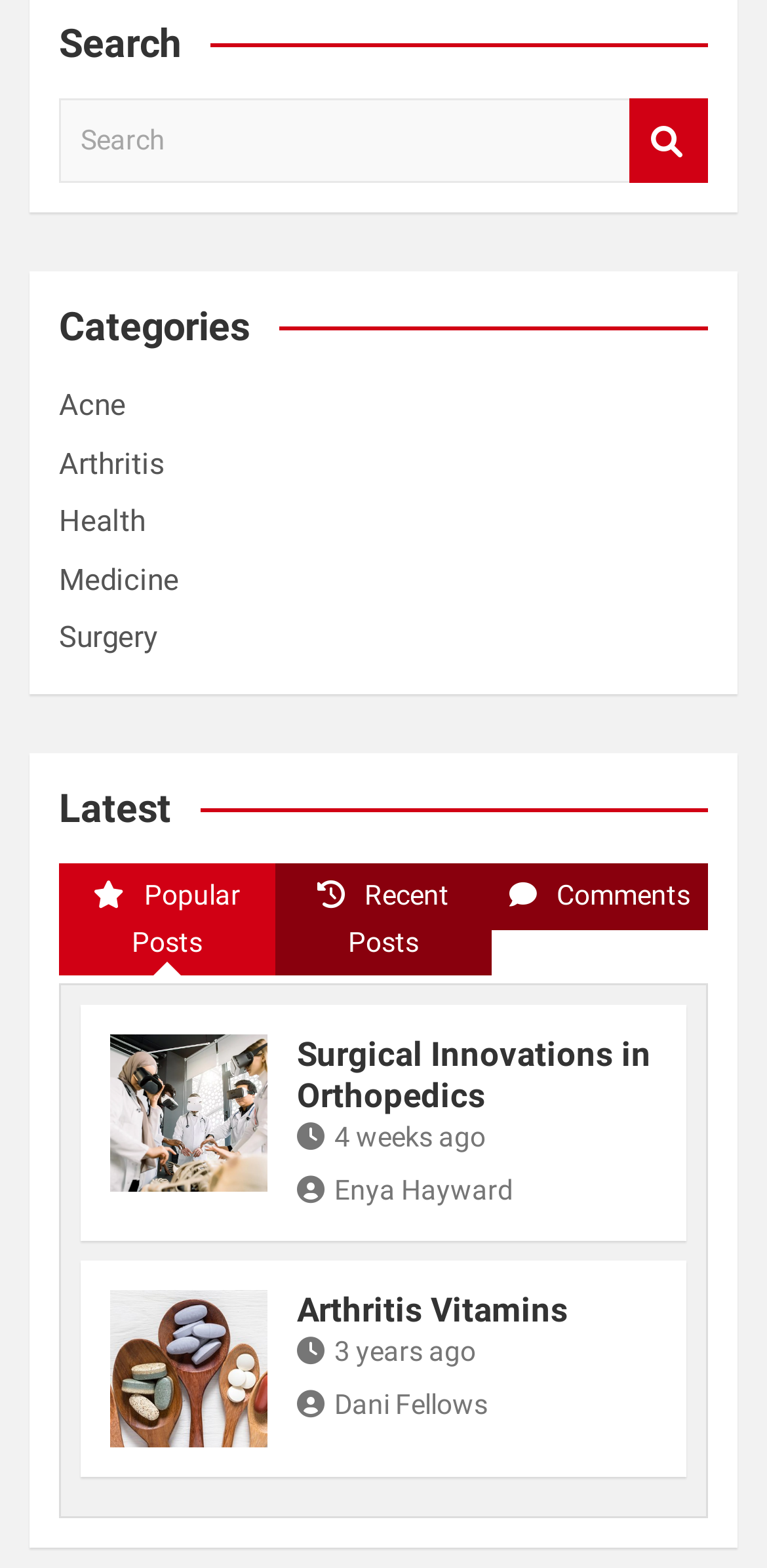Provide a brief response to the question below using a single word or phrase: 
What is the title of the latest post?

Surgical Innovations in Orthopedics